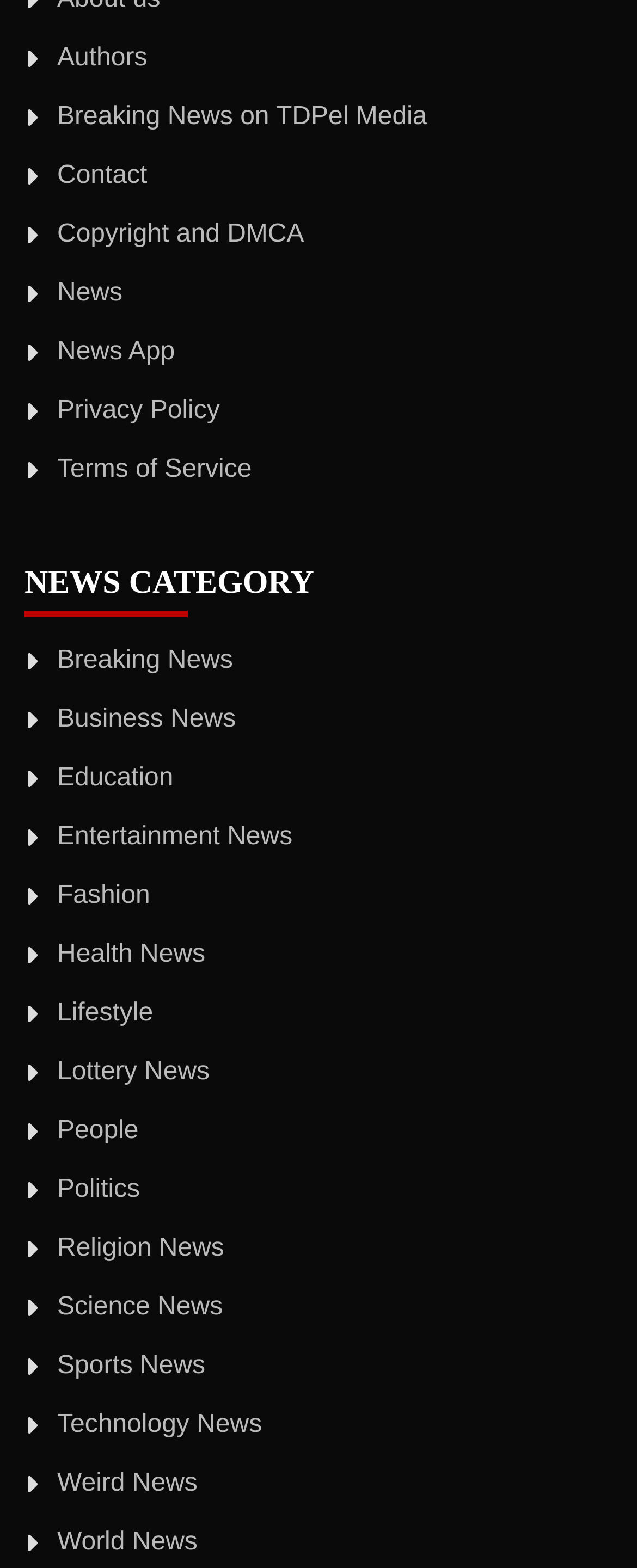Locate the coordinates of the bounding box for the clickable region that fulfills this instruction: "Read Entertainment News".

[0.09, 0.525, 0.459, 0.543]